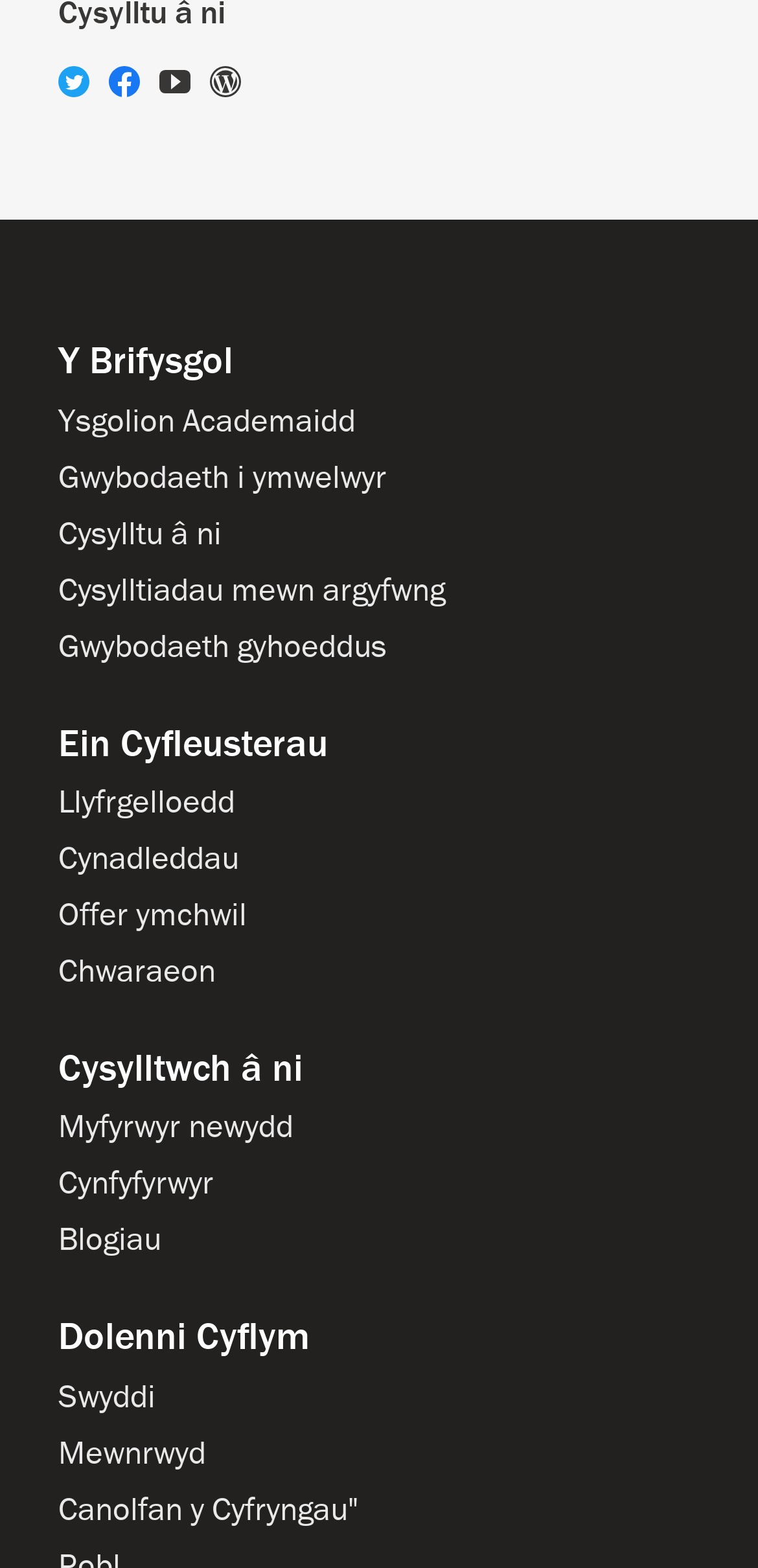Could you find the bounding box coordinates of the clickable area to complete this instruction: "Learn about Llyfrgelloedd ym Mhrifysgol Caerdydd"?

[0.077, 0.499, 0.31, 0.524]